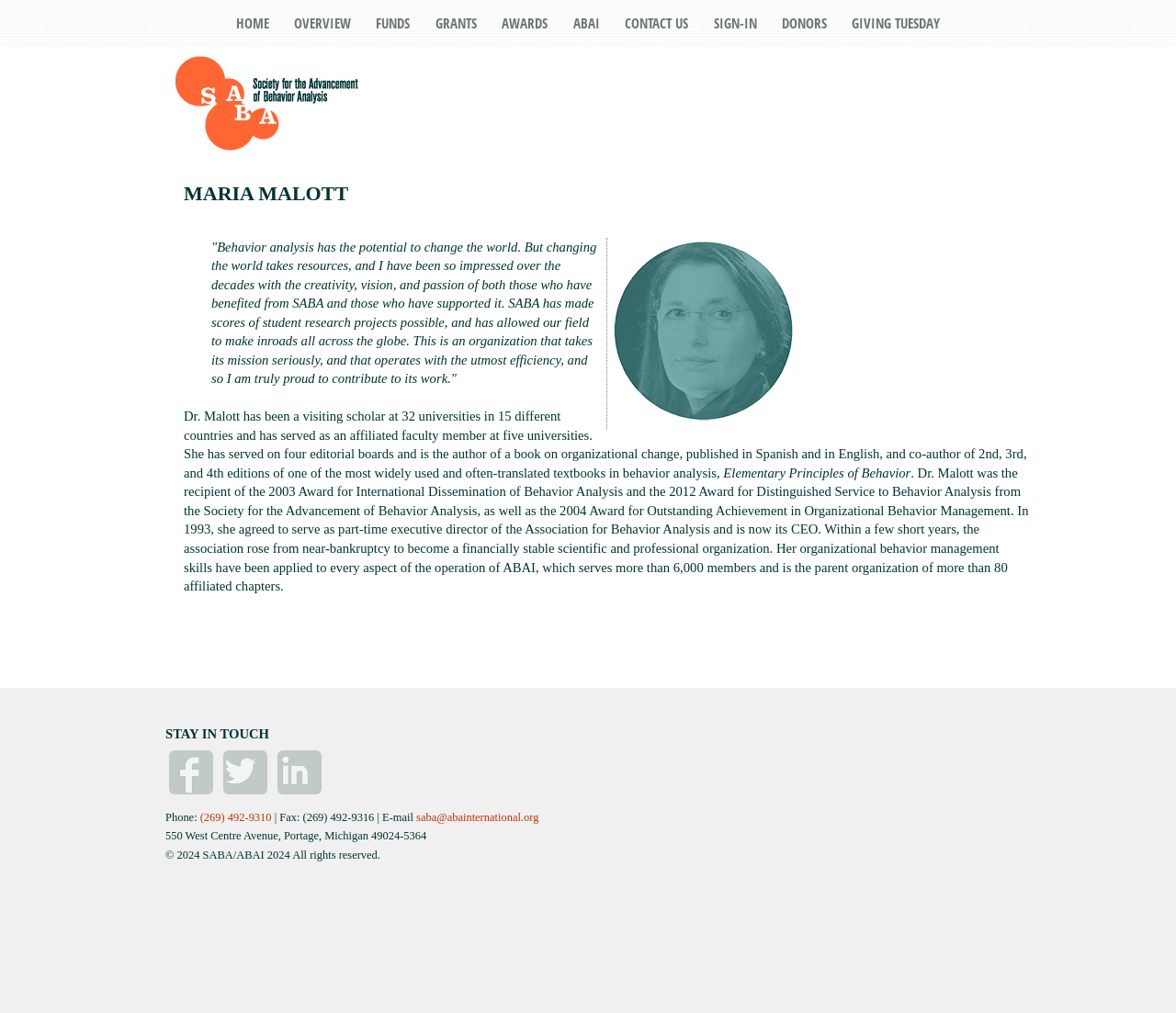What is the organization that Dr. Malott is affiliated with?
Give a single word or phrase answer based on the content of the image.

SABA/ABAI